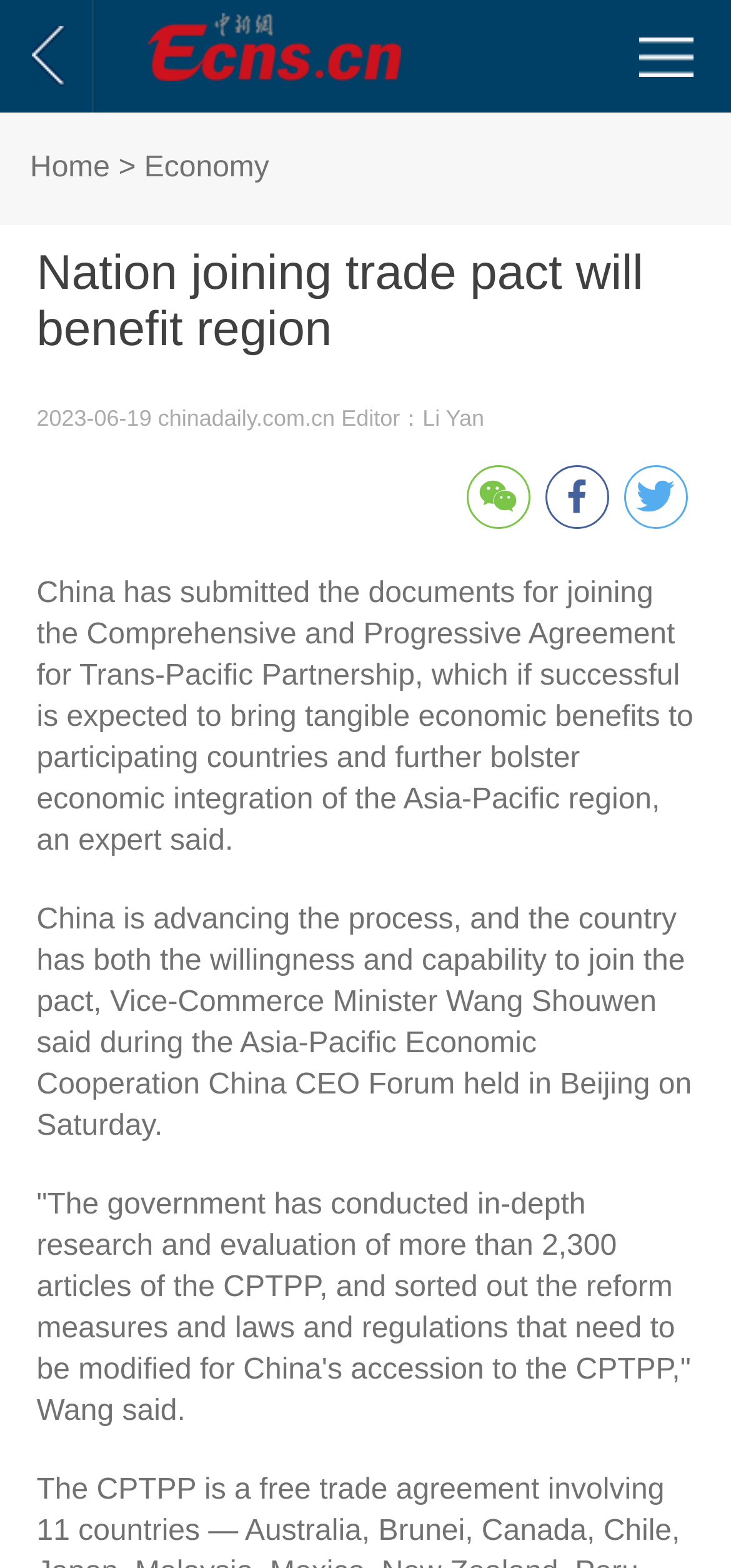Identify and provide the main heading of the webpage.

Nation joining trade pact will benefit region